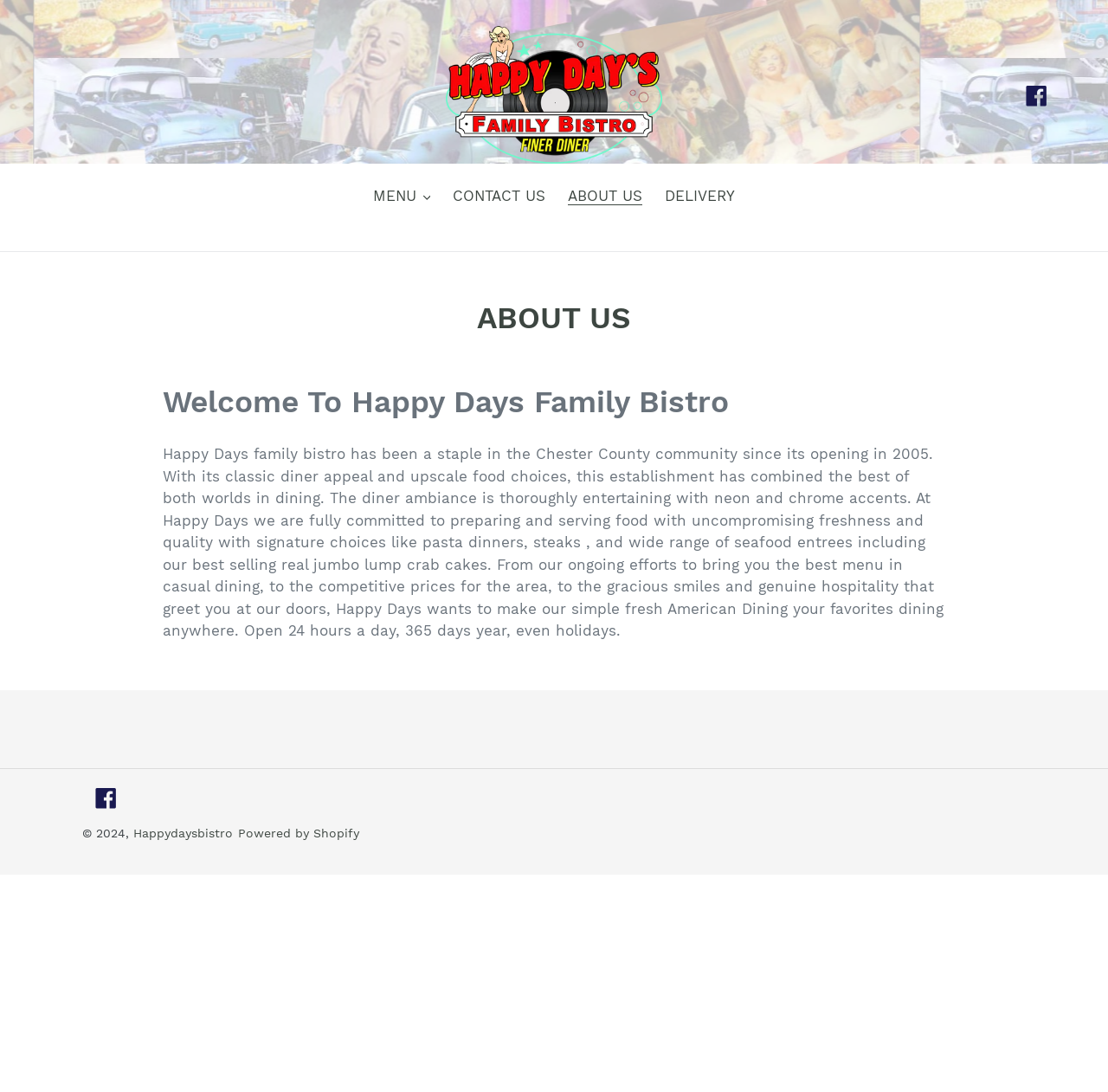Given the element description DELIVERY, identify the bounding box coordinates for the UI element on the webpage screenshot. The format should be (top-left x, top-left y, bottom-right x, bottom-right y), with values between 0 and 1.

[0.592, 0.17, 0.671, 0.192]